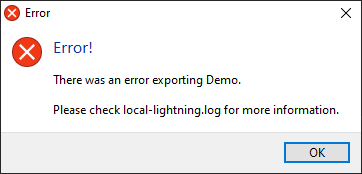What is the purpose of the 'OK' button?
Refer to the image and provide a detailed answer to the question.

The 'OK' button is provided to invite the user to acknowledge the error and presumably close the notification, allowing the user to proceed with their task or investigate the issue further.